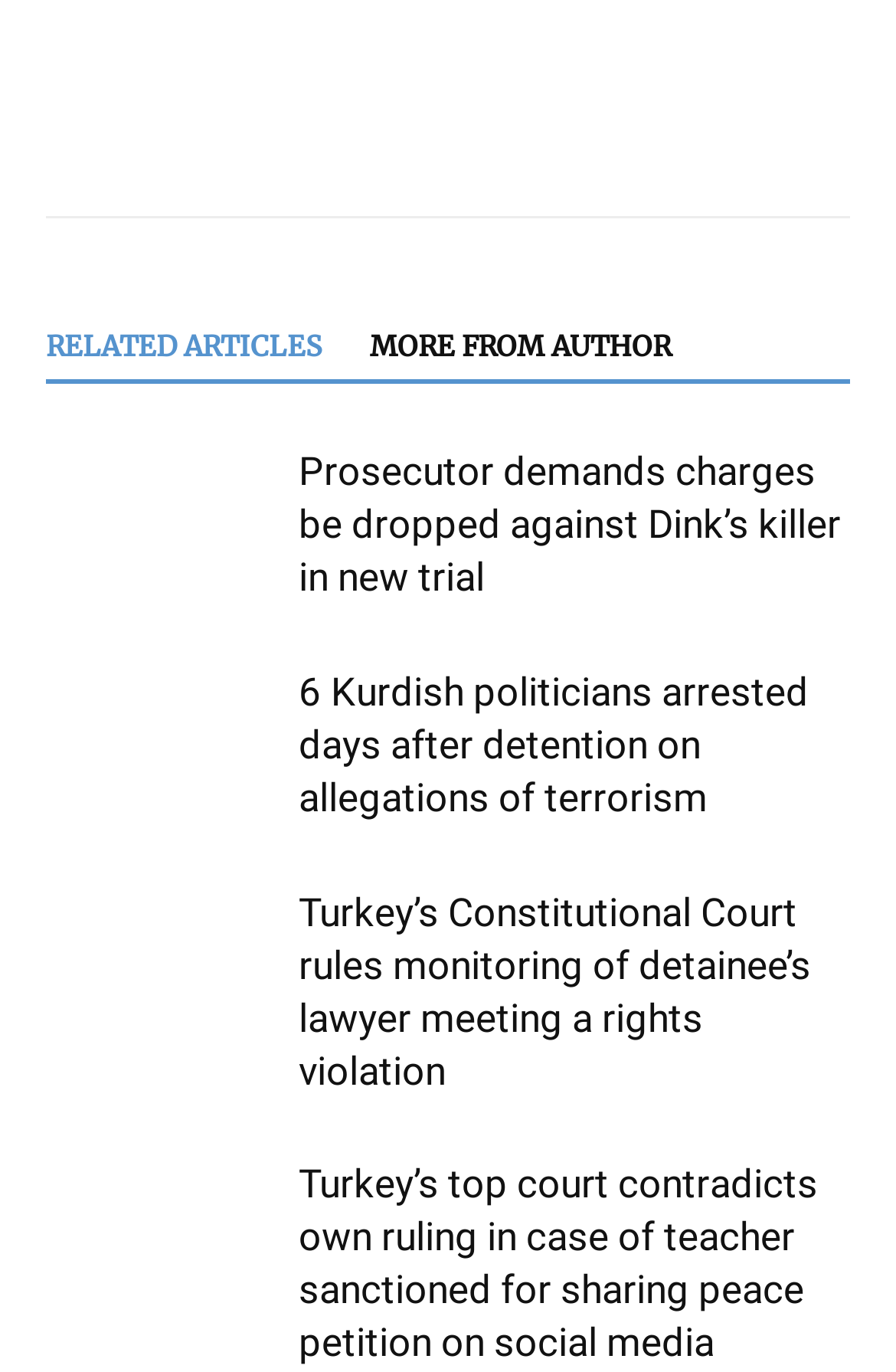From the webpage screenshot, identify the region described by MORE FROM AUTHOR. Provide the bounding box coordinates as (top-left x, top-left y, bottom-right x, bottom-right y), with each value being a floating point number between 0 and 1.

[0.413, 0.229, 0.803, 0.276]